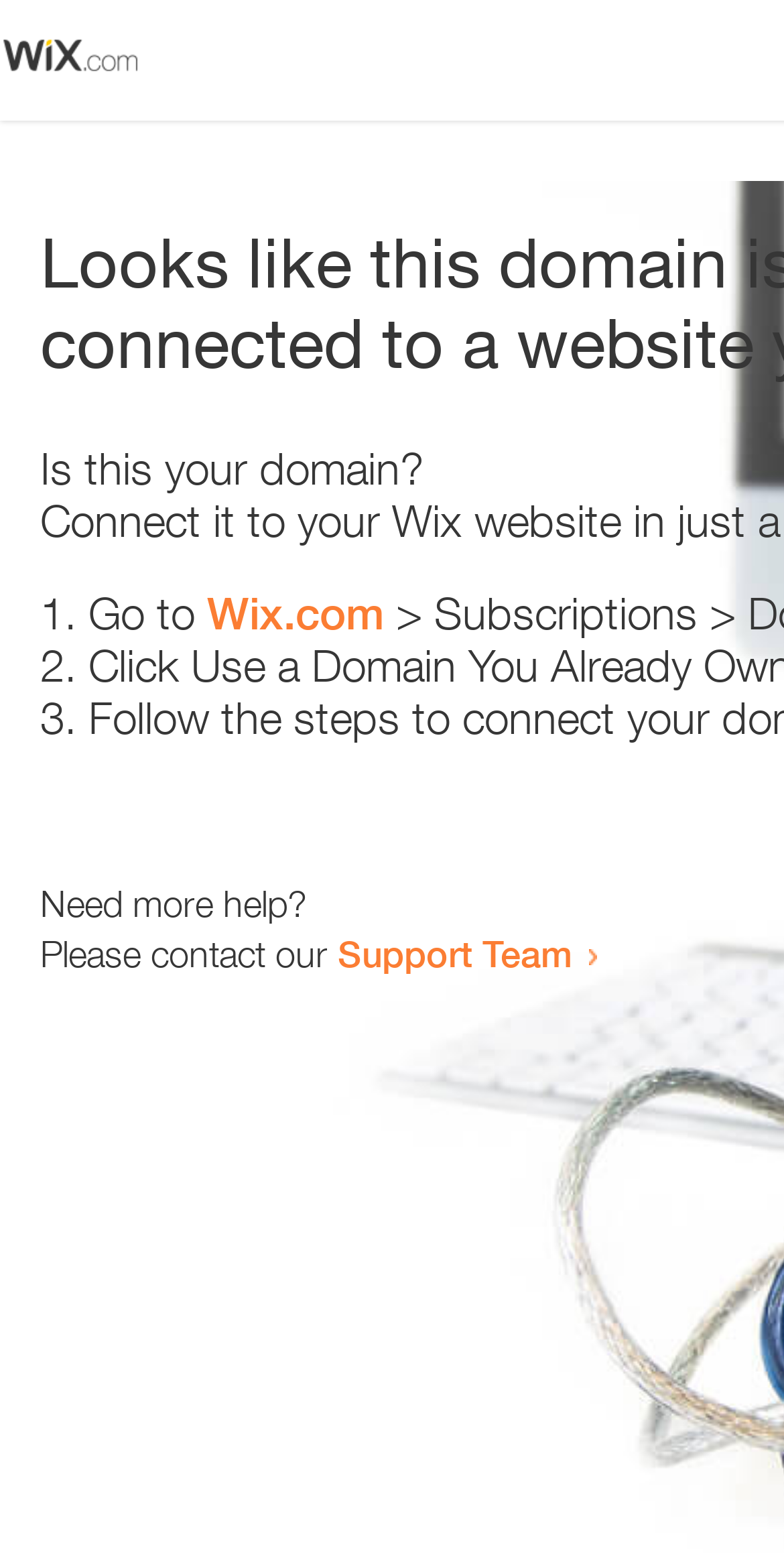Provide a short, one-word or phrase answer to the question below:
What is the domain being referred to?

Wix.com